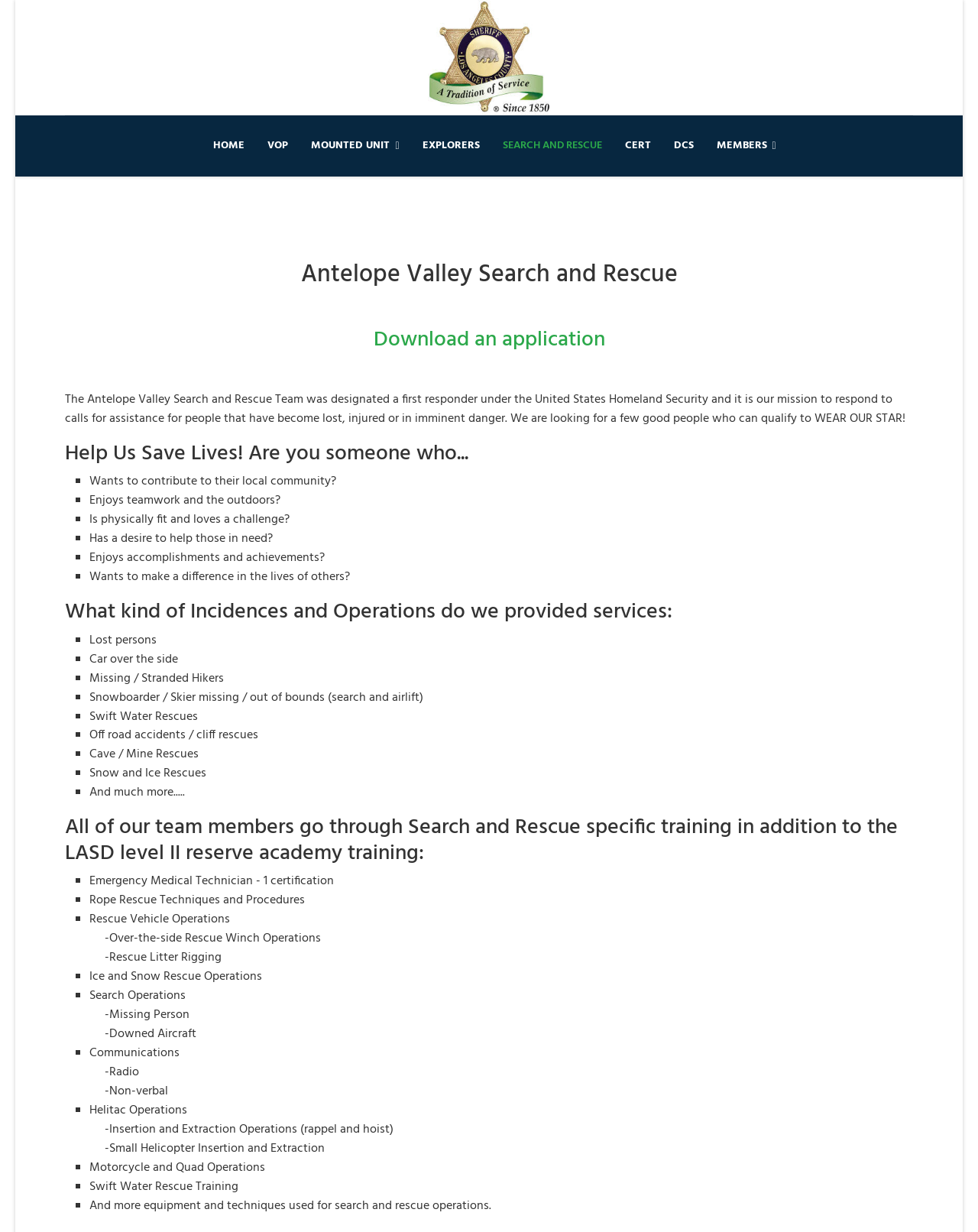What kind of training do team members go through?
Give a single word or phrase as your answer by examining the image.

Search and Rescue specific training